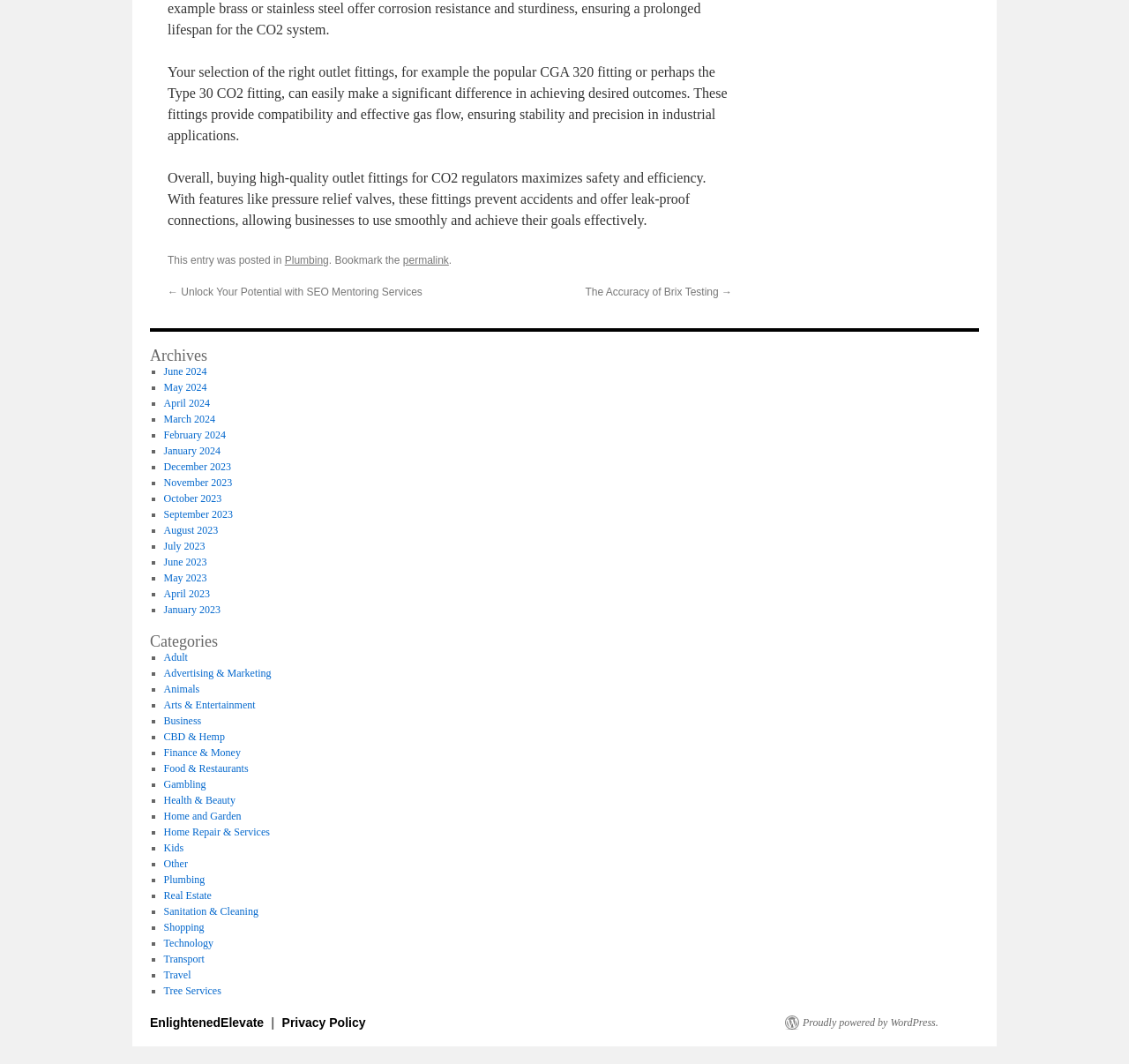Please mark the bounding box coordinates of the area that should be clicked to carry out the instruction: "Click the permalink".

[0.357, 0.239, 0.398, 0.251]